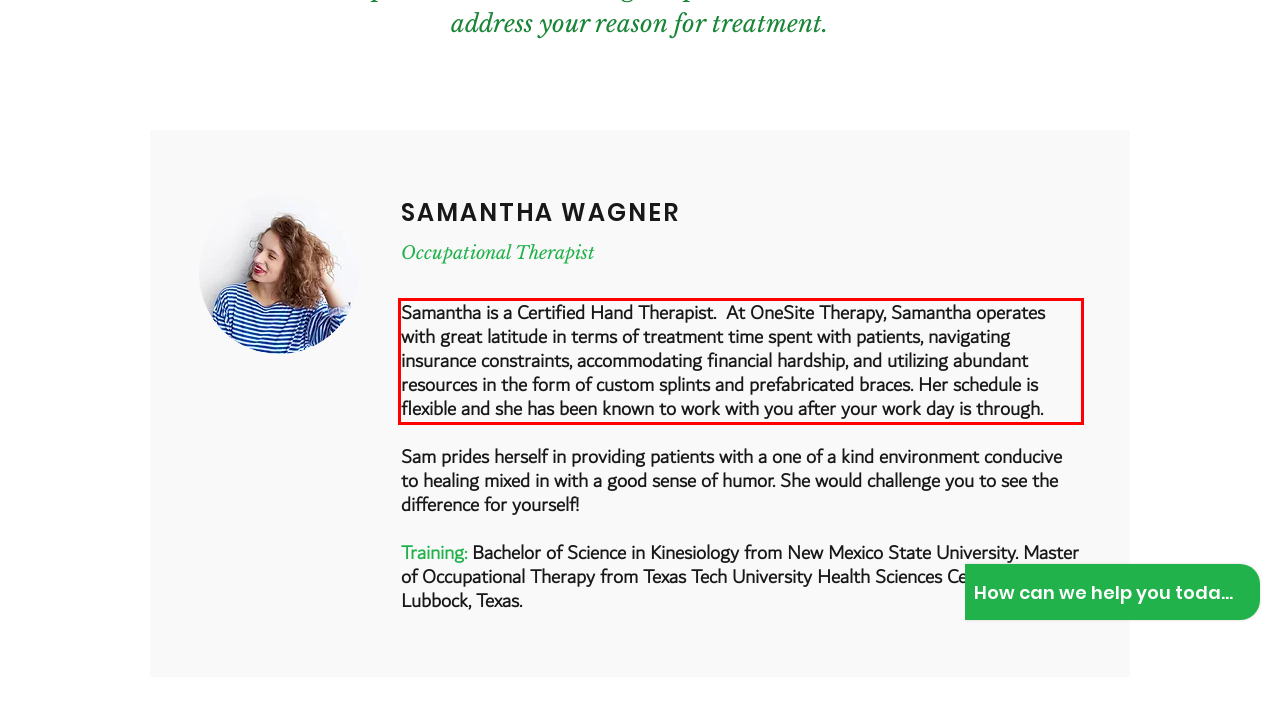Observe the screenshot of the webpage that includes a red rectangle bounding box. Conduct OCR on the content inside this red bounding box and generate the text.

Samantha is a Certified Hand Therapist. At OneSite Therapy, Samantha operates with great latitude in terms of treatment time spent with patients, navigating insurance constraints, accommodating financial hardship, and utilizing abundant resources in the form of custom splints and prefabricated braces. Her schedule is flexible and she has been known to work with you after your work day is through.